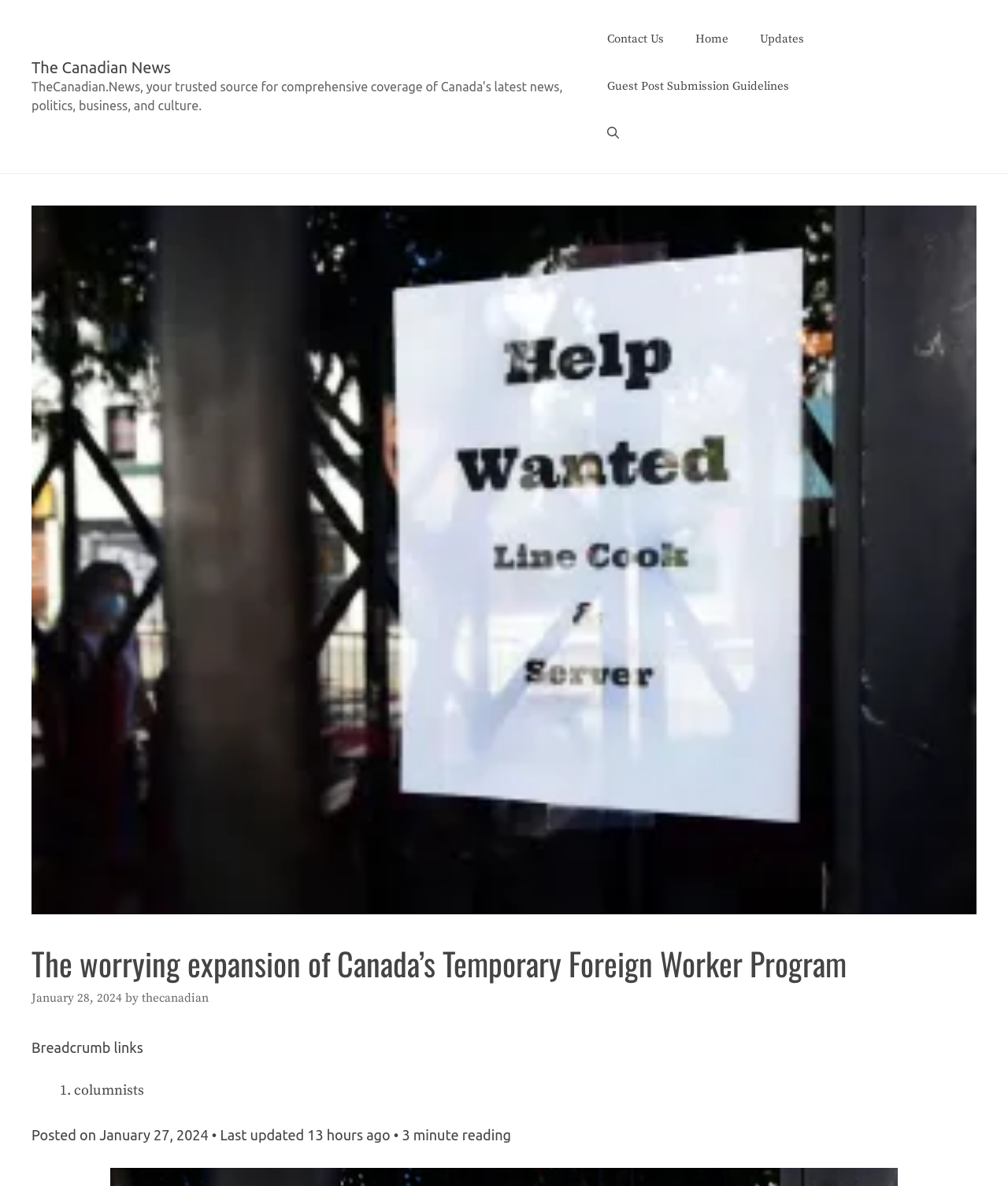Locate the UI element that matches the description Home in the webpage screenshot. Return the bounding box coordinates in the format (top-left x, top-left y, bottom-right x, bottom-right y), with values ranging from 0 to 1.

[0.674, 0.013, 0.738, 0.053]